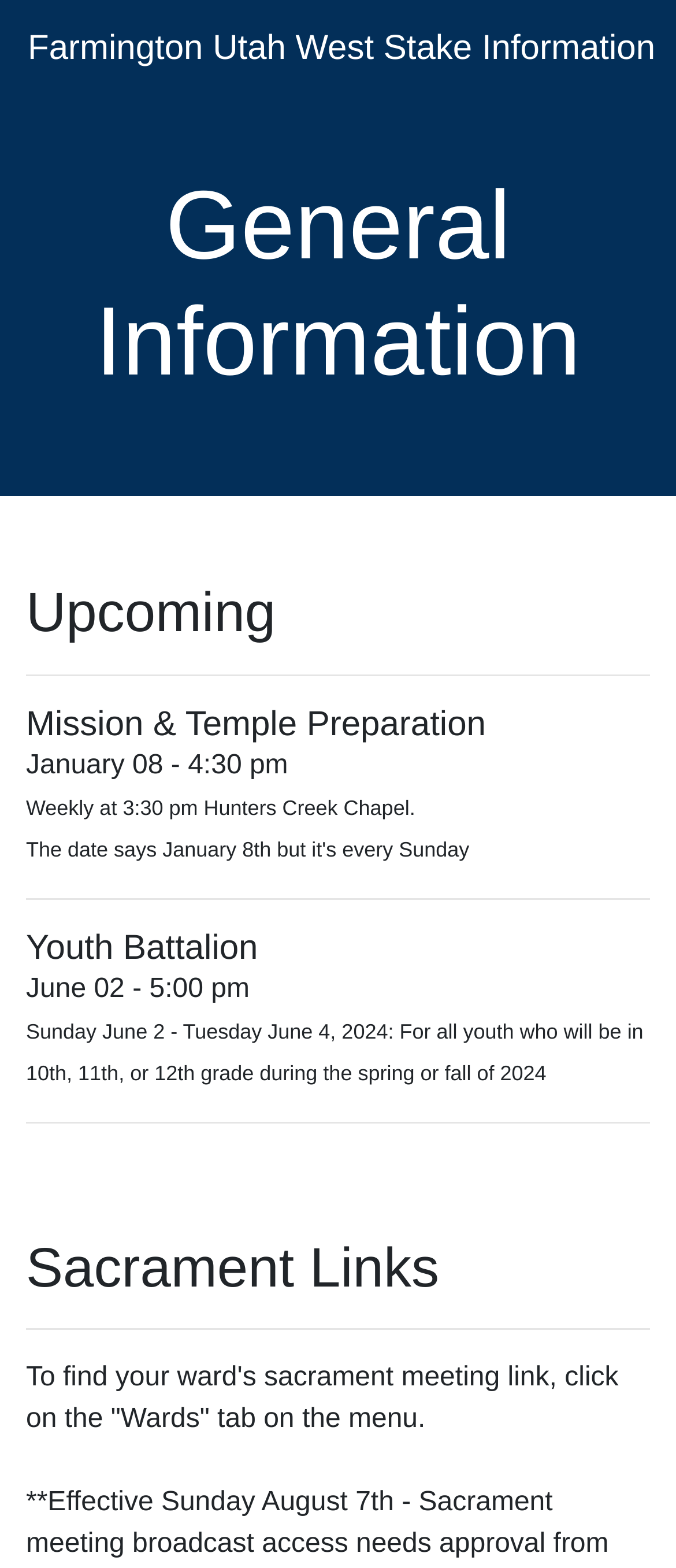Describe all the significant parts and information present on the webpage.

The webpage is about the Farmington Utah West Stake Information. At the top, there is a link with the same title as the webpage. Below the link, there are several sections of information. 

The first section is headed by "General Information" and takes up a significant portion of the top area. 

Following this section, there is a section headed by "Upcoming" which is positioned in the middle of the page. Below "Upcoming", there is a horizontal separator line. 

Next, there is a section headed by "Mission & Temple Preparation" which is located just below the separator line. Within this section, there are two lines of text: "January 08 - 4:30 pm" and "Weekly at 3:30 pm Hunters Creek Chapel." 

Another horizontal separator line is placed below this section. 

The section headed by "Youth Battalion" is positioned below the separator line. Within this section, there are two lines of text: "June 02 - 5:00 pm" and a longer text describing an event for youth in 2024. 

Again, a horizontal separator line is placed below this section. 

The final section is headed by "Sacrament Links" and is located near the bottom of the page. Below this heading, there is another horizontal separator line, followed by a text describing how to find a ward's sacrament meeting link.